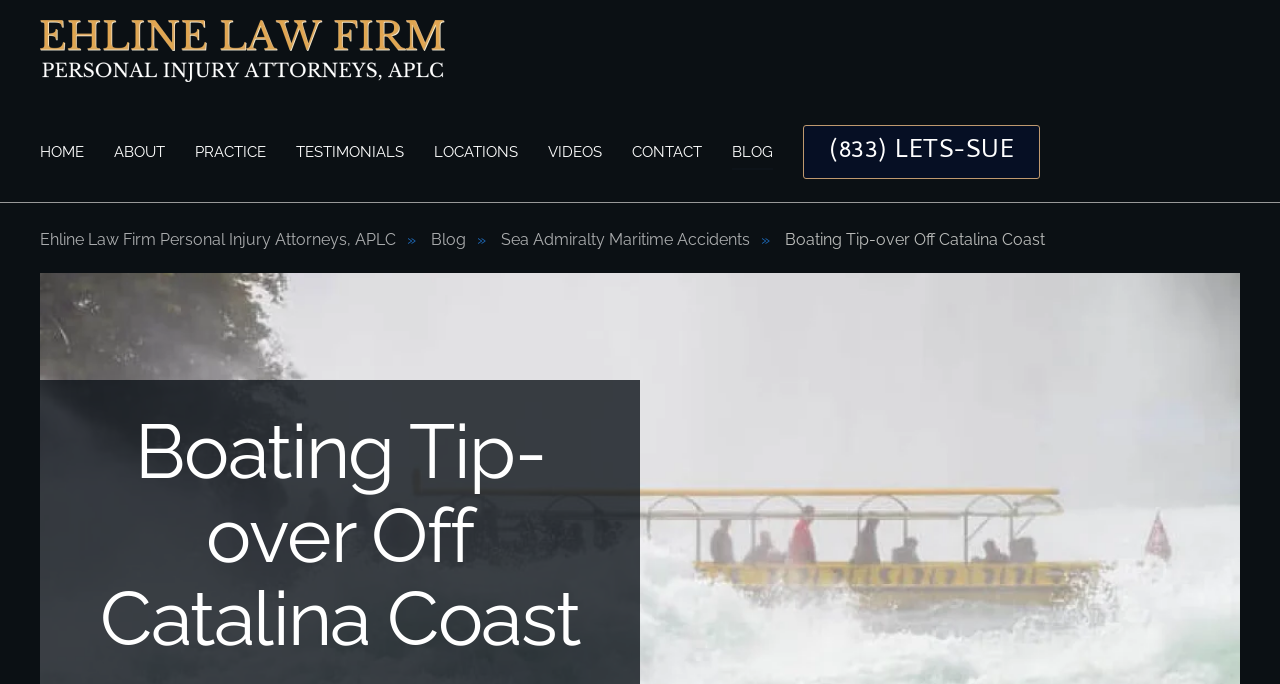Give a complete and precise description of the webpage's appearance.

The webpage appears to be a law firm's website, specifically focused on personal injury cases. At the top left corner, there is a link to skip to the main content, and next to it, a link to go back to the home page, accompanied by an image of the Ehline Law Firm's home page. 

Below these links, there is a navigation menu with several buttons and links, including HOME, ABOUT, PRACTICE, TESTIMONIALS, LOCATIONS, VIDEOS, CONTACT, and BLOG, all of which have a popup menu. These menu items are aligned horizontally across the top of the page.

On the right side of the page, there is a phone number link, (833) LETS-SUE, which is positioned slightly below the navigation menu. 

Below the navigation menu, there is a breadcrumb navigation section, which displays the current page's location within the website's hierarchy. This section includes links to the Ehline Law Firm's homepage, the blog, and the Sea Admiralty Maritime Accidents page. The current page's title, "Boating Tip-over Off Catalina Coast", is also displayed in this section.

The main content of the page is headed by a large heading with the same title, "Boating Tip-over Off Catalina Coast", which takes up a significant portion of the page.